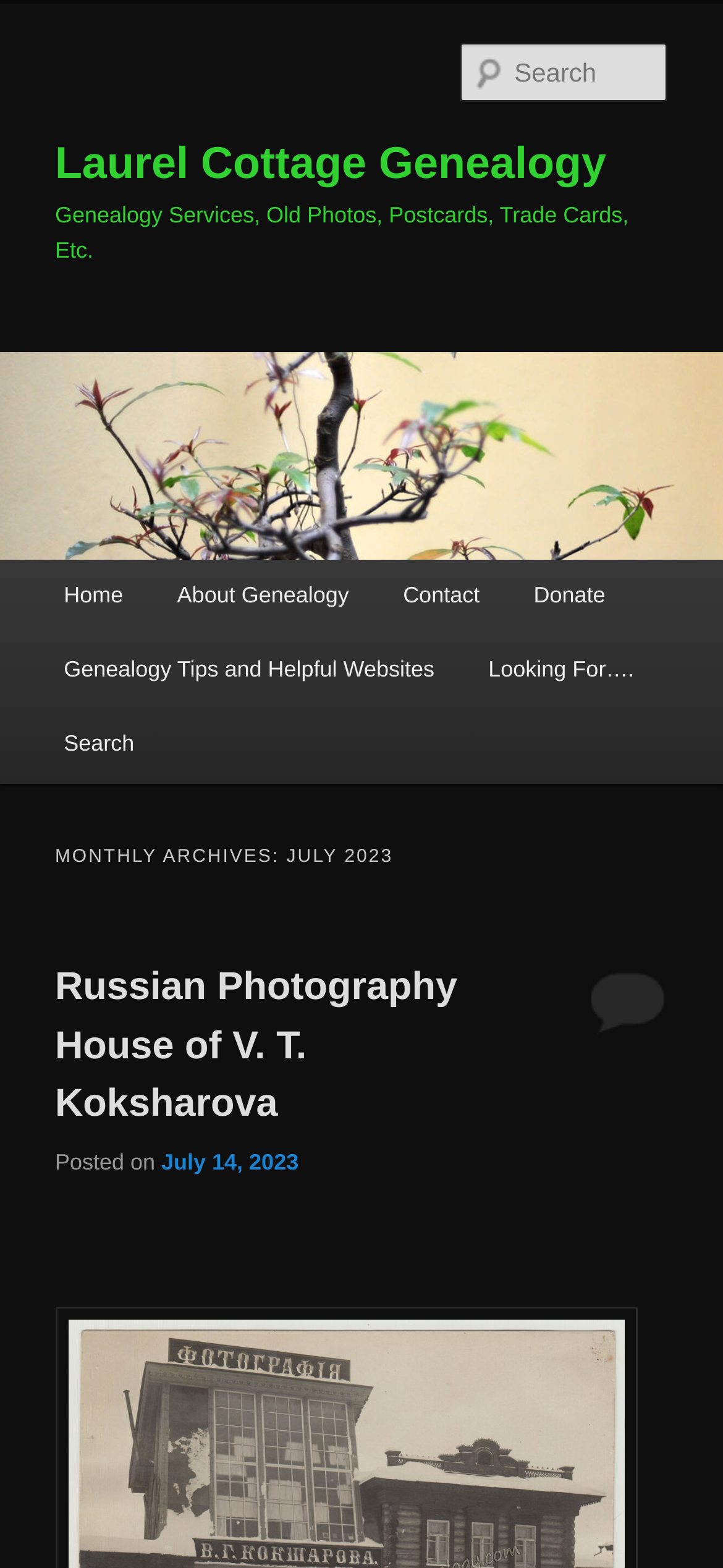Using the element description Contact, predict the bounding box coordinates for the UI element. Provide the coordinates in (top-left x, top-left y, bottom-right x, bottom-right y) format with values ranging from 0 to 1.

[0.52, 0.357, 0.701, 0.404]